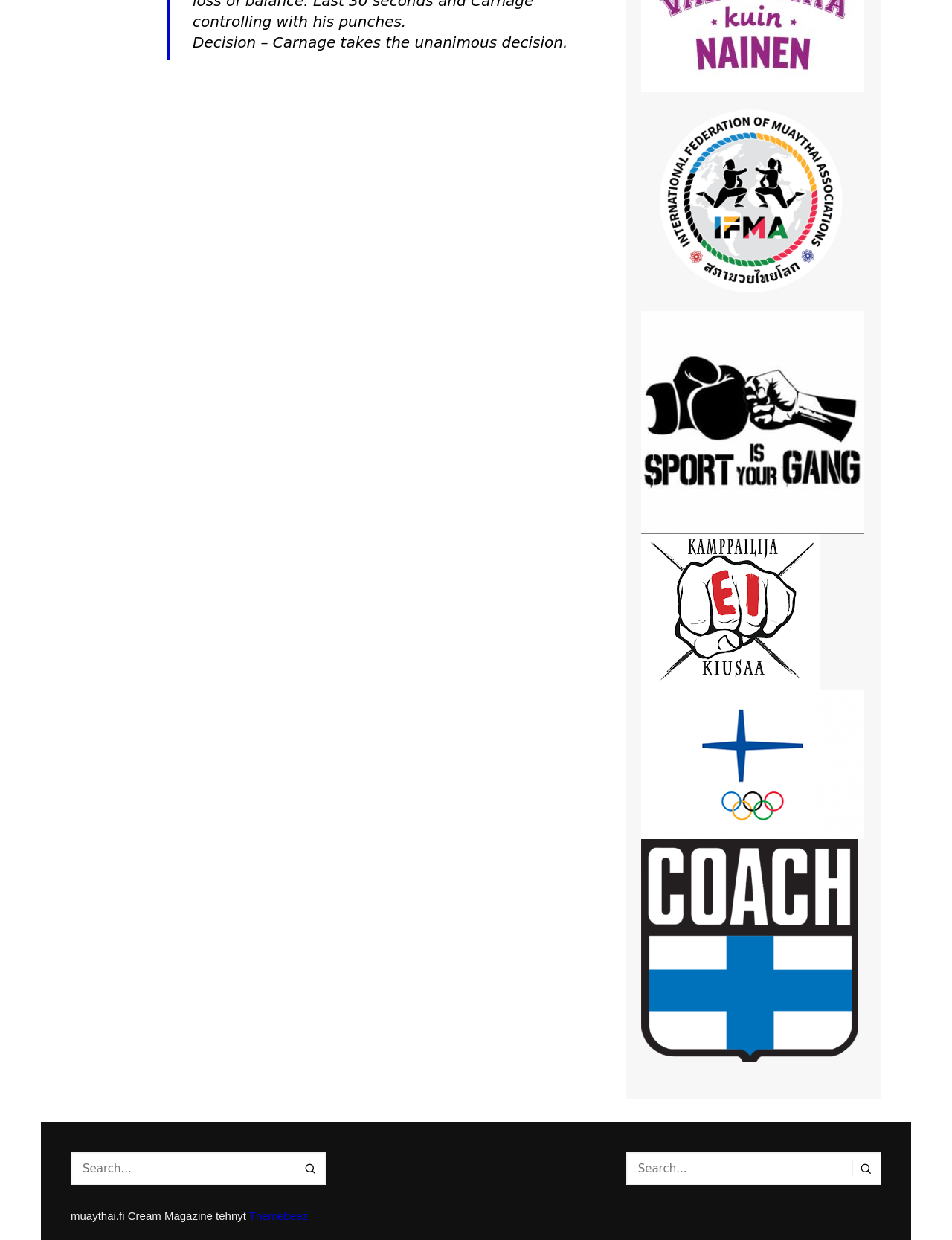Identify the bounding box of the HTML element described as: "Themebeez".

[0.262, 0.975, 0.323, 0.985]